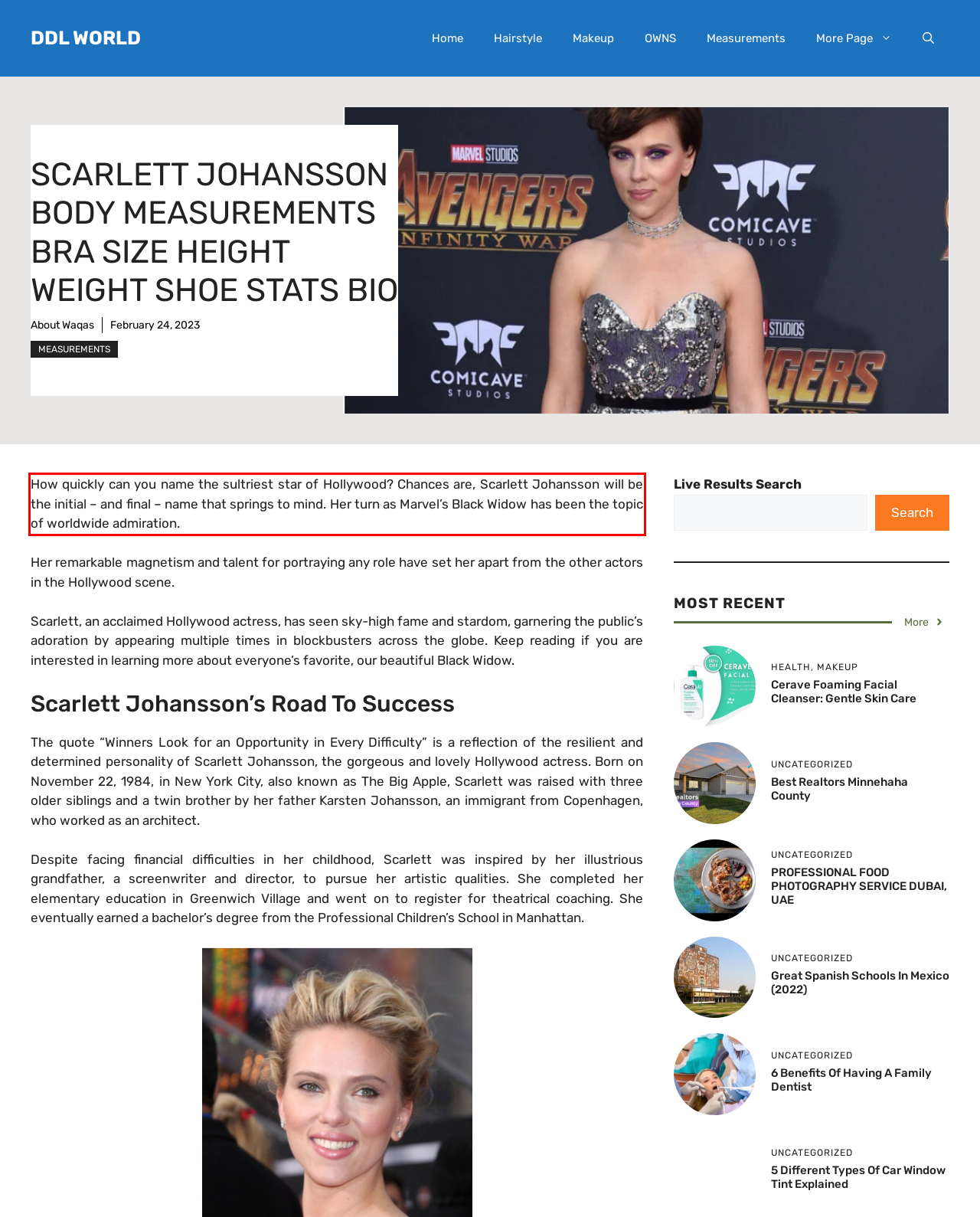Using the provided screenshot, read and generate the text content within the red-bordered area.

How quickly can you name the sultriest star of Hollywood? Chances are, Scarlett Johansson will be the initial – and final – name that springs to mind. Her turn as Marvel’s Black Widow has been the topic of worldwide admiration.